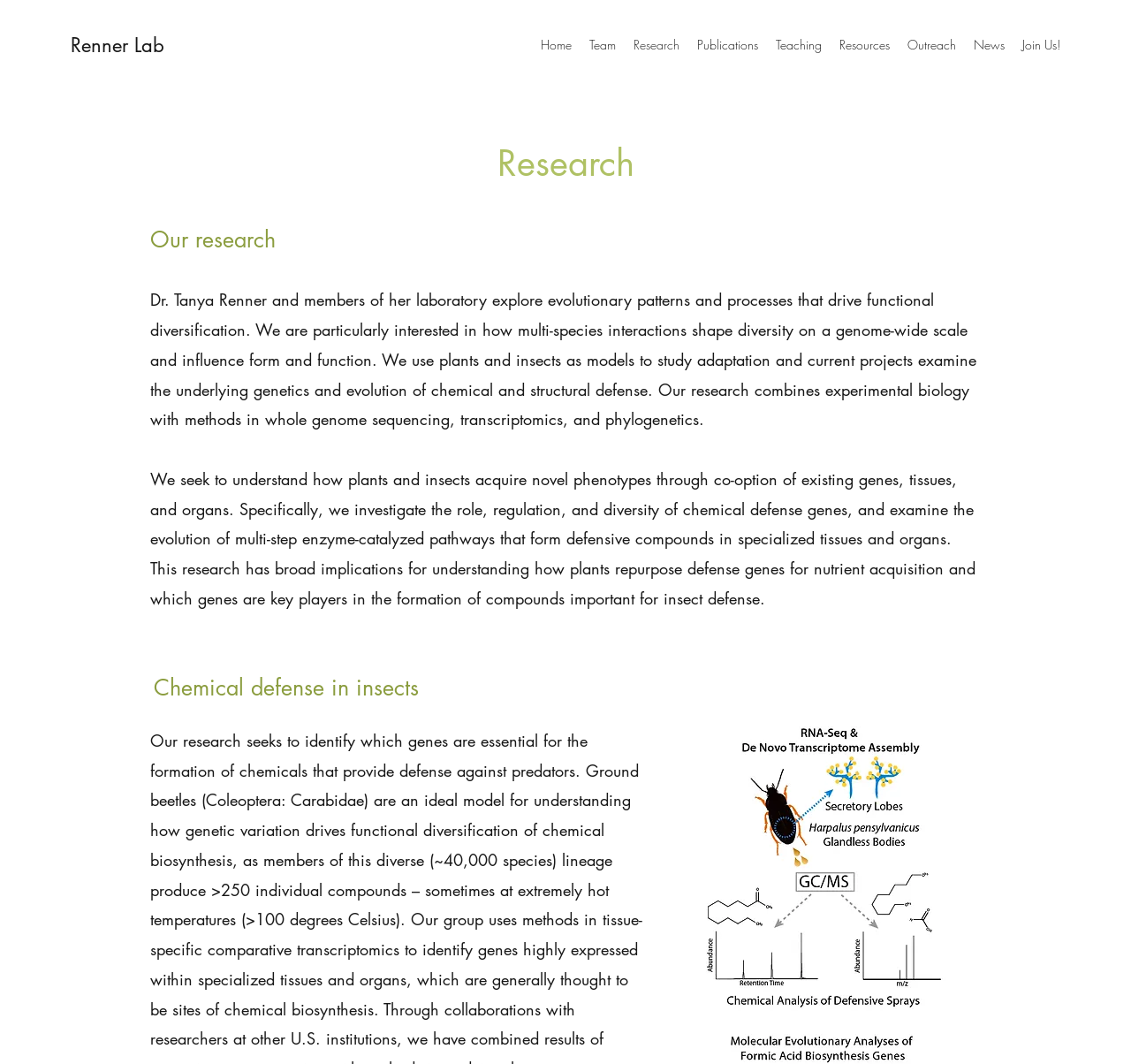Could you highlight the region that needs to be clicked to execute the instruction: "View the Research page"?

[0.552, 0.03, 0.609, 0.055]